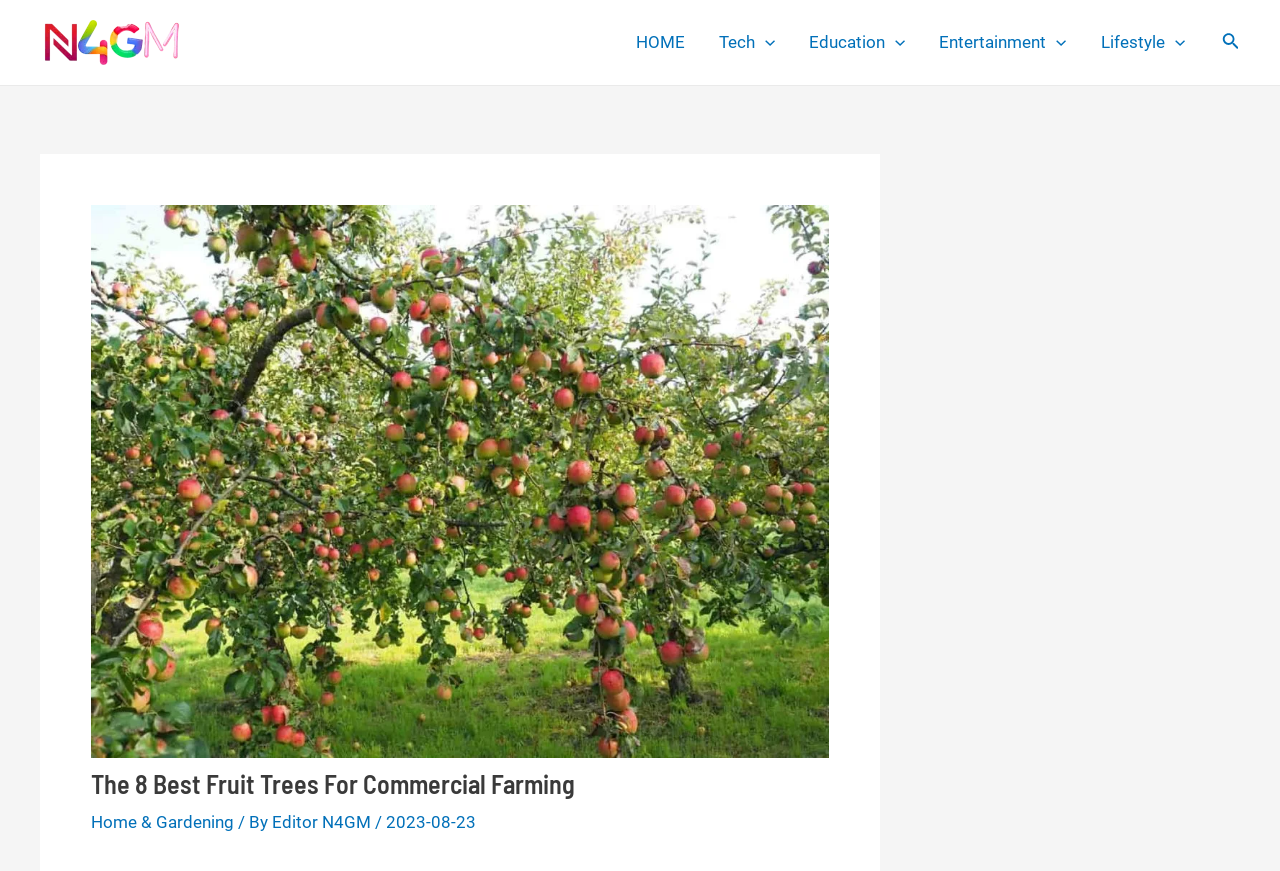Provide an in-depth description of the elements and layout of the webpage.

The webpage is about cultivating the best fruit trees for commercial farming, focusing on the top 8 types. At the top left corner, there is a link to the website "n4gm.com" accompanied by a small image of the website's logo. 

Below the logo, there is a navigation menu that spans across the top of the page, containing four menu toggles: "HOME", "Tech", "Education", and "Entertainment", each with a small image of a menu toggle icon. 

On the top right corner, there is a search icon link with a small image of a magnifying glass. 

The main content of the webpage is divided into two sections. The top section contains a large image related to fruit trees, and a heading that reads "The 8 Best Fruit Trees For Commercial Farming". Below the heading, there are links to "Home & Gardening" and the author "Editor N4GM", along with the publication date "2023-08-23". 

The rest of the webpage is dedicated to the article, which discusses the topic of cultivating the best fruit trees for commercial farming, covering the top 8 types.